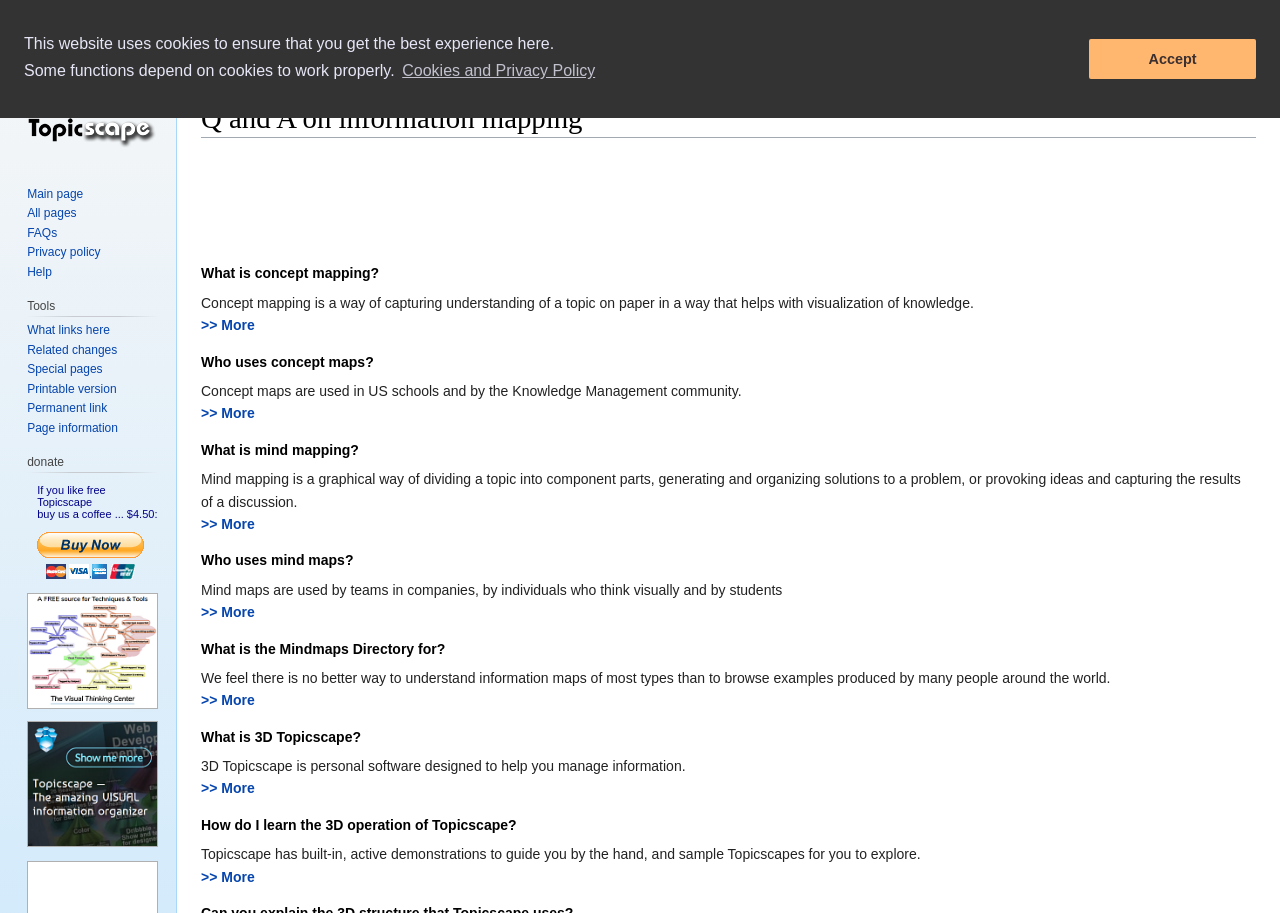What is the purpose of the Mindmaps Directory?
Using the image provided, answer with just one word or phrase.

To browse examples